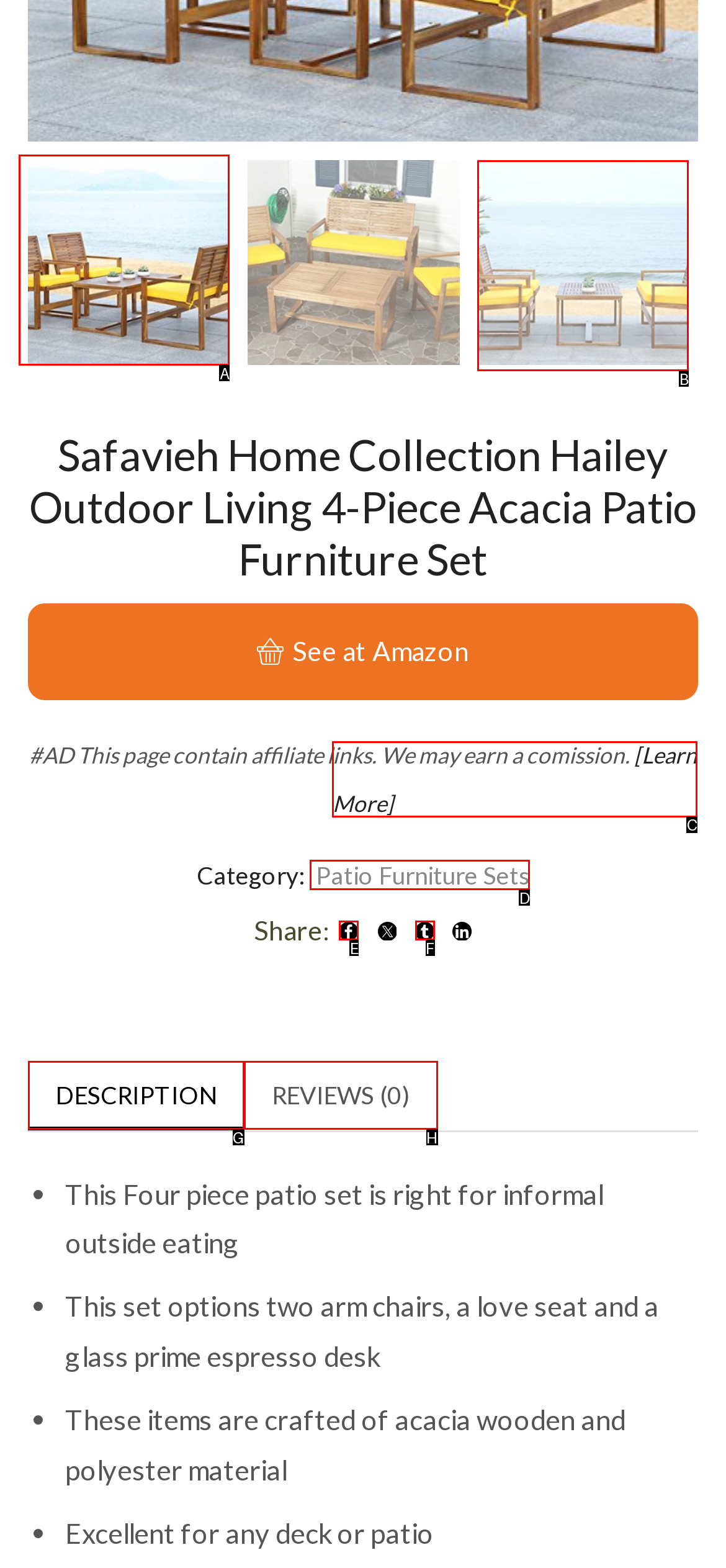Identify the HTML element that best fits the description: Reviews (0). Respond with the letter of the corresponding element.

H